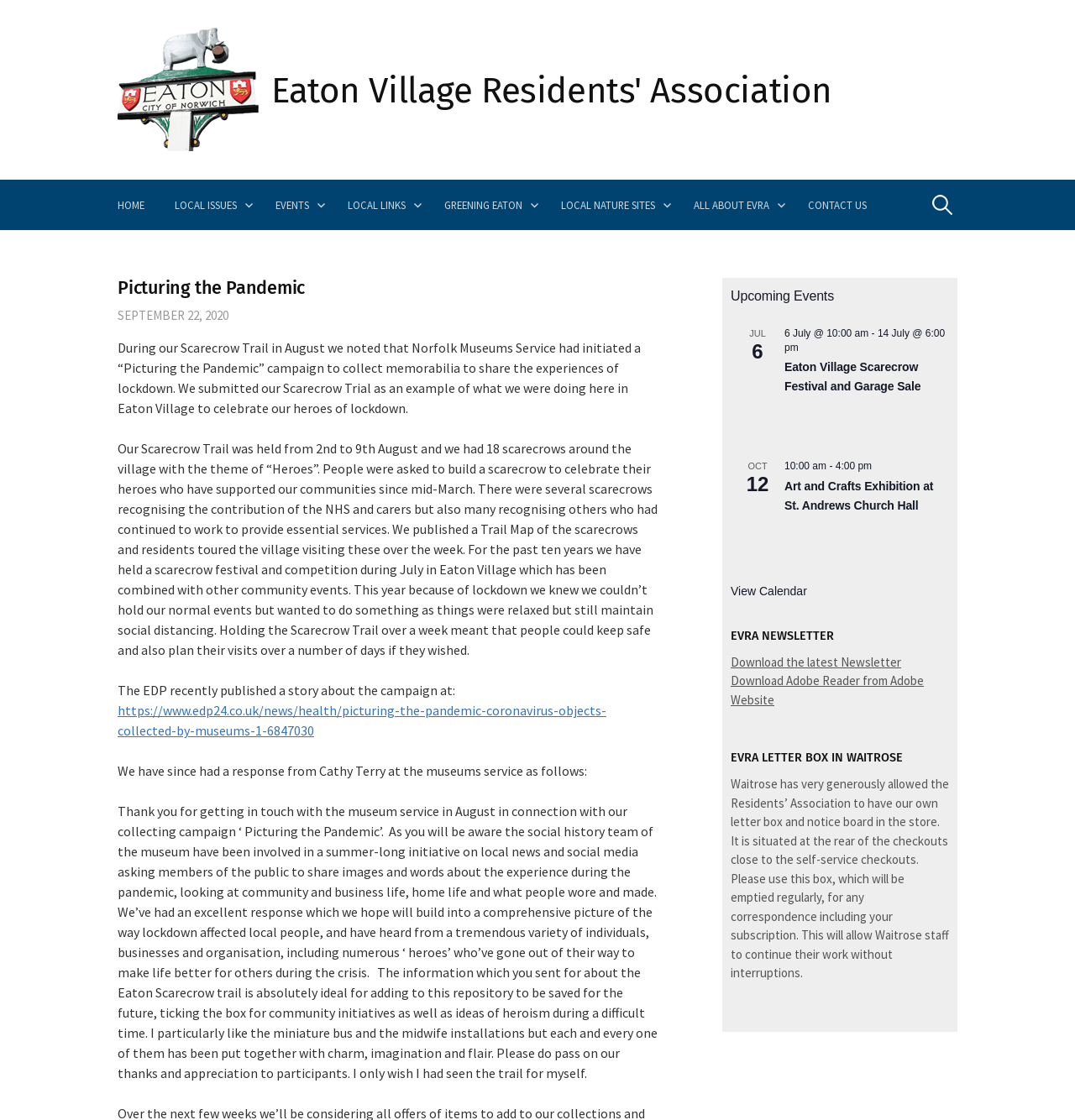Please specify the bounding box coordinates of the clickable region necessary for completing the following instruction: "View the latest Newsletter". The coordinates must consist of four float numbers between 0 and 1, i.e., [left, top, right, bottom].

[0.68, 0.584, 0.838, 0.598]